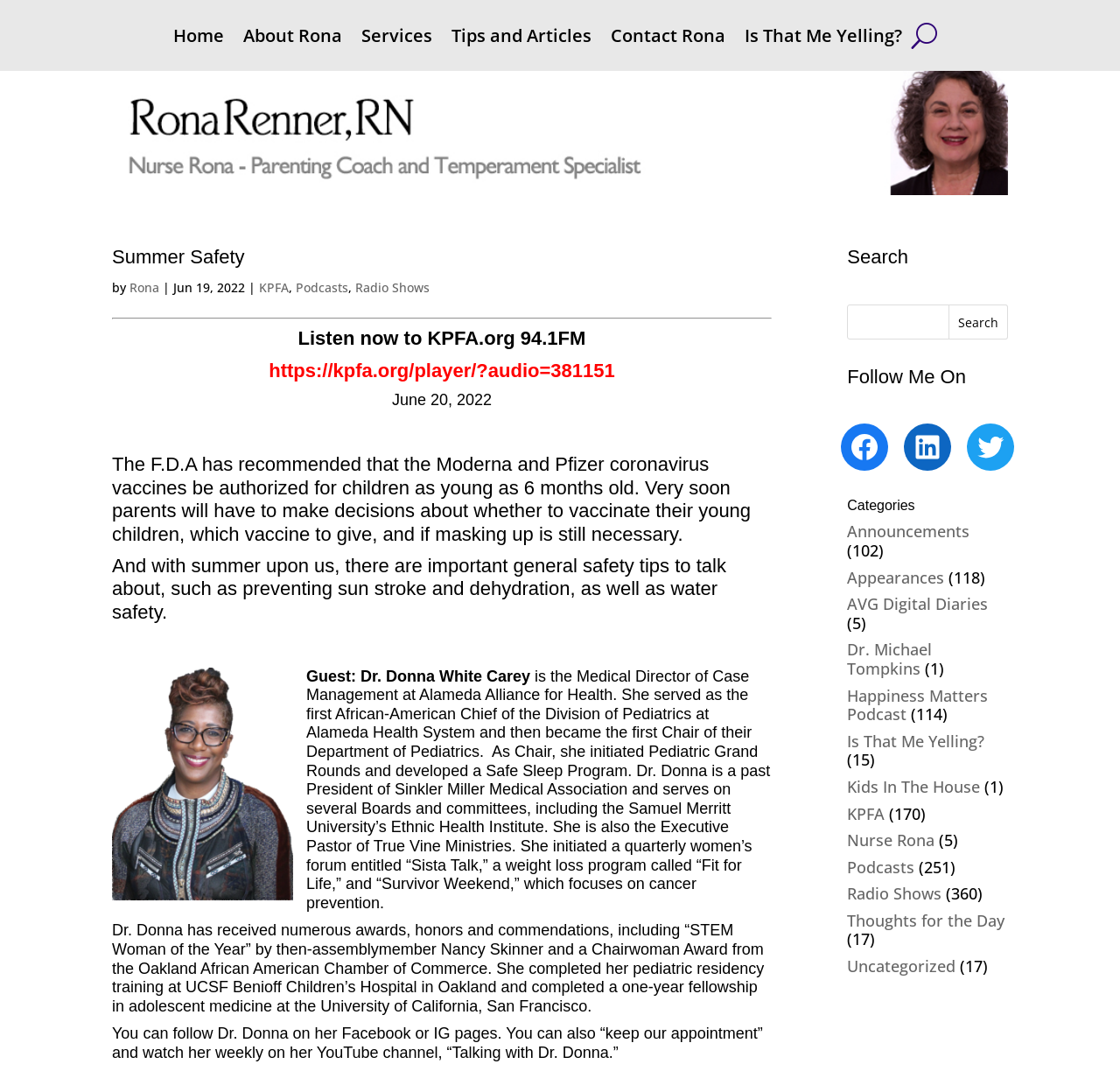Find the bounding box coordinates of the clickable element required to execute the following instruction: "Search for something". Provide the coordinates as four float numbers between 0 and 1, i.e., [left, top, right, bottom].

[0.756, 0.284, 0.9, 0.317]